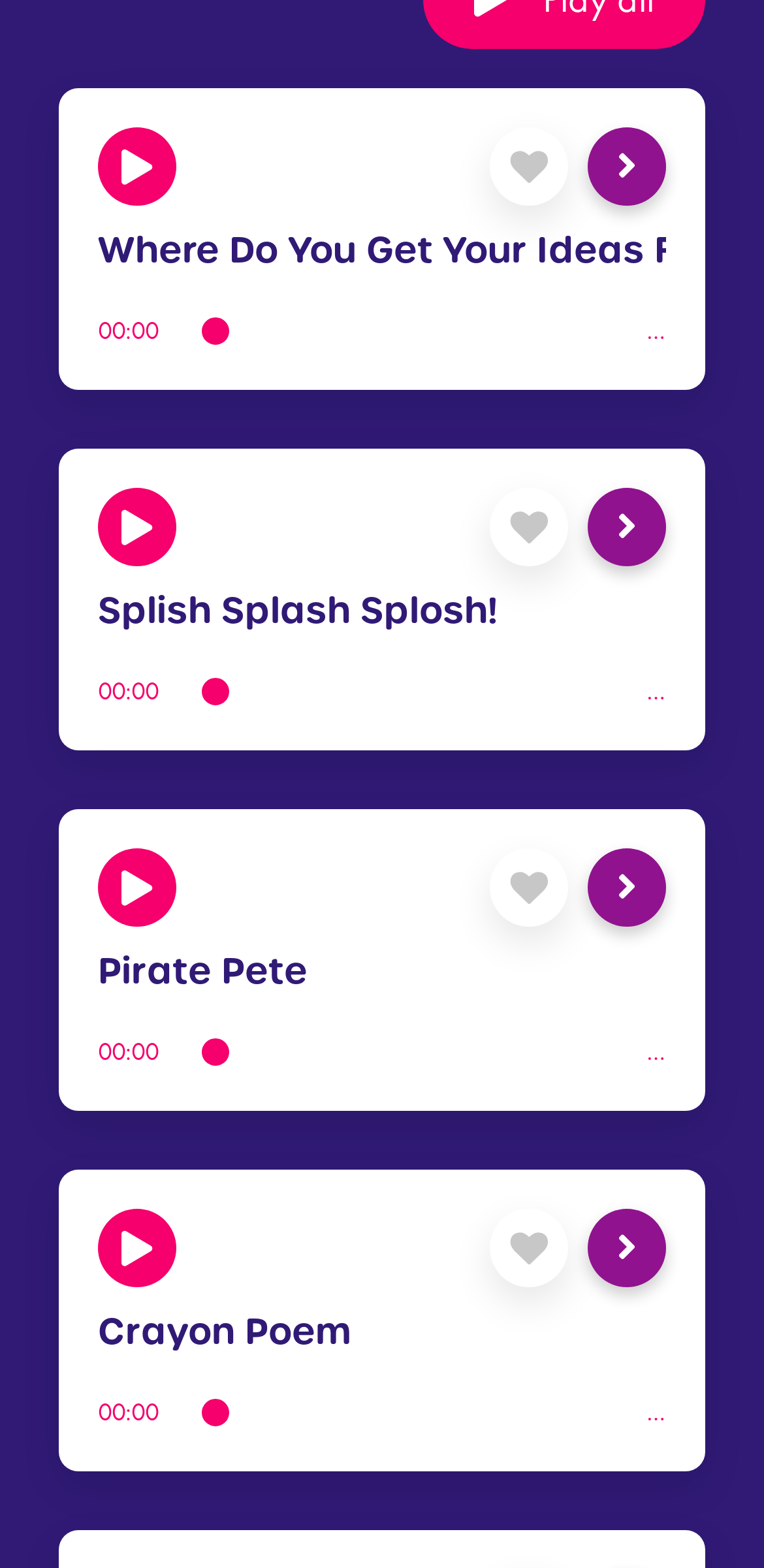How many headings are there on the webpage?
Using the image as a reference, give a one-word or short phrase answer.

4